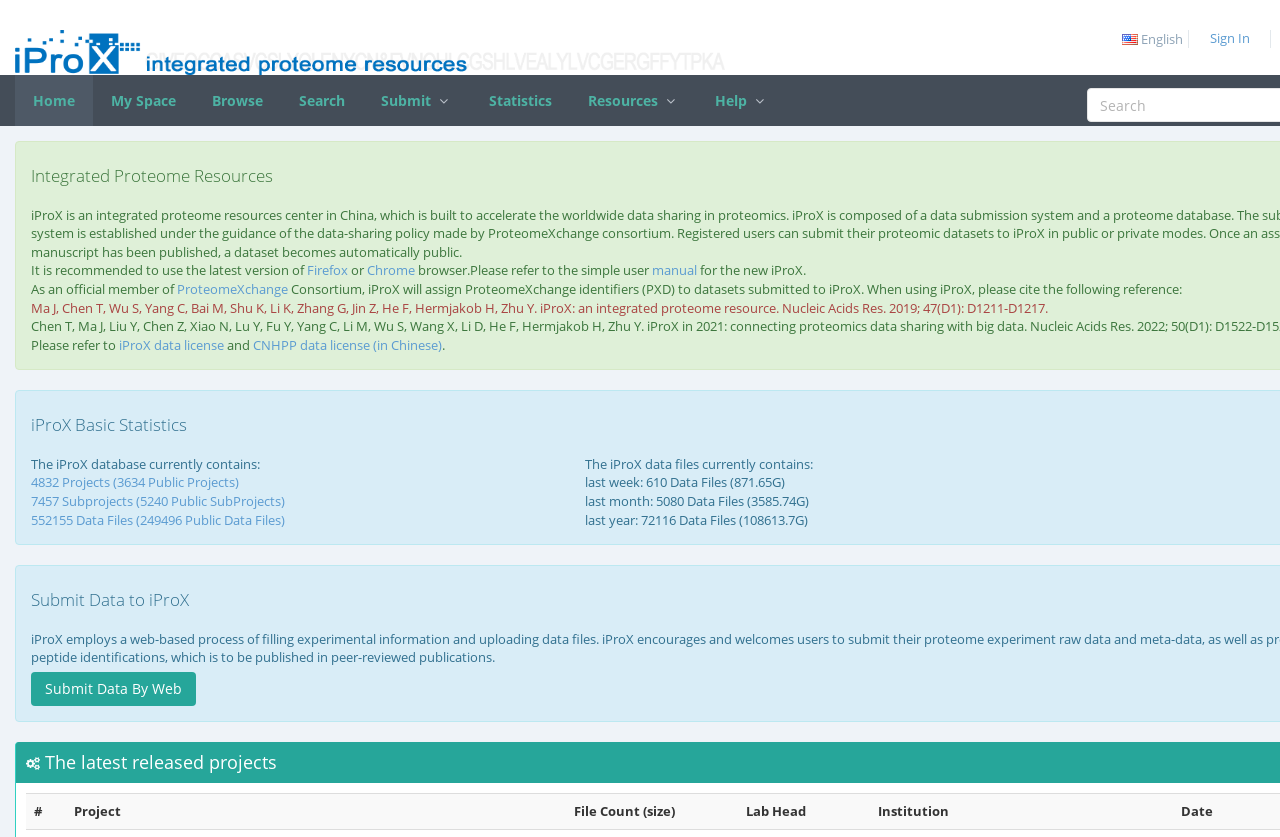What is the total size of data files added last month?
Using the image, answer in one word or phrase.

3585.74G